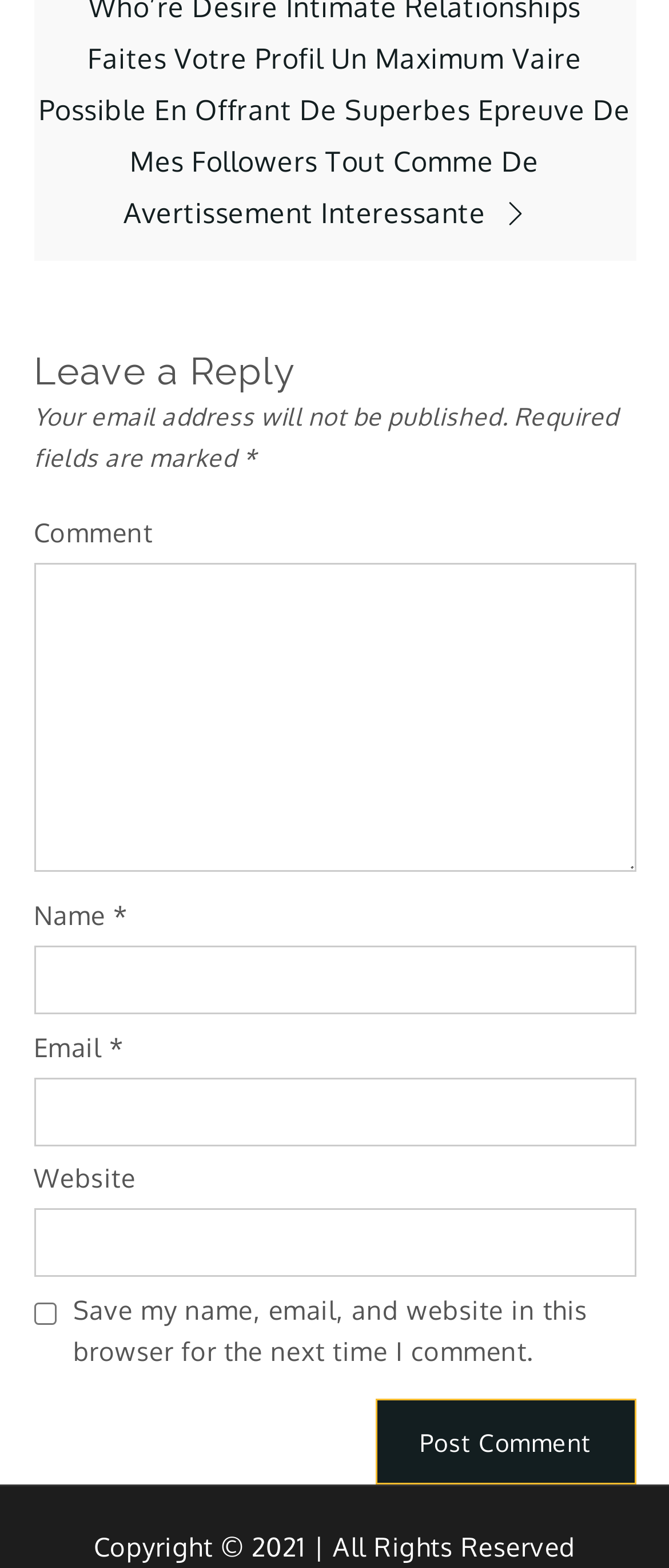How many fields are required to post a comment?
Using the information from the image, give a concise answer in one word or a short phrase.

Three